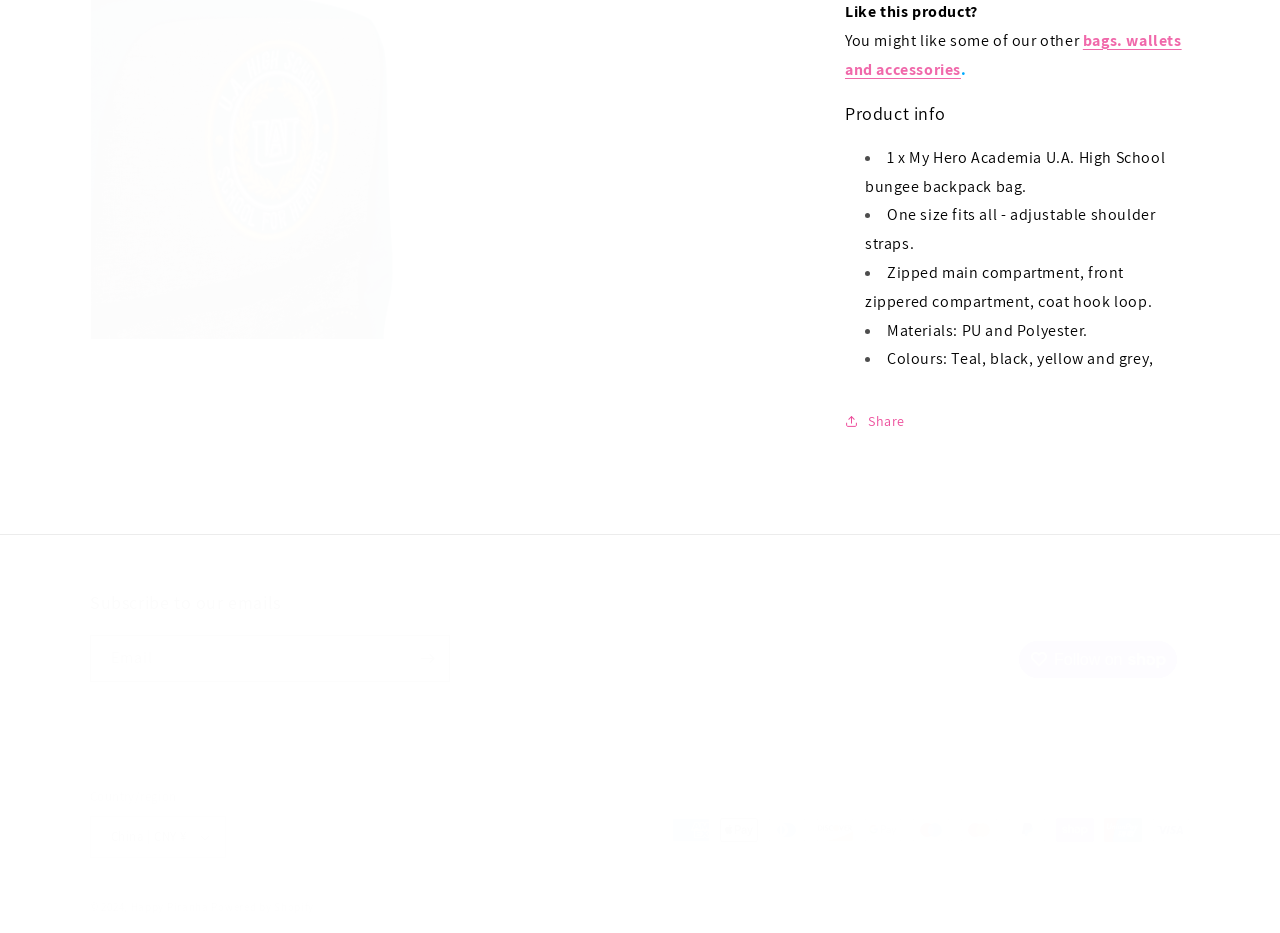Determine the bounding box coordinates for the area you should click to complete the following instruction: "Select country/region".

[0.07, 0.875, 0.177, 0.92]